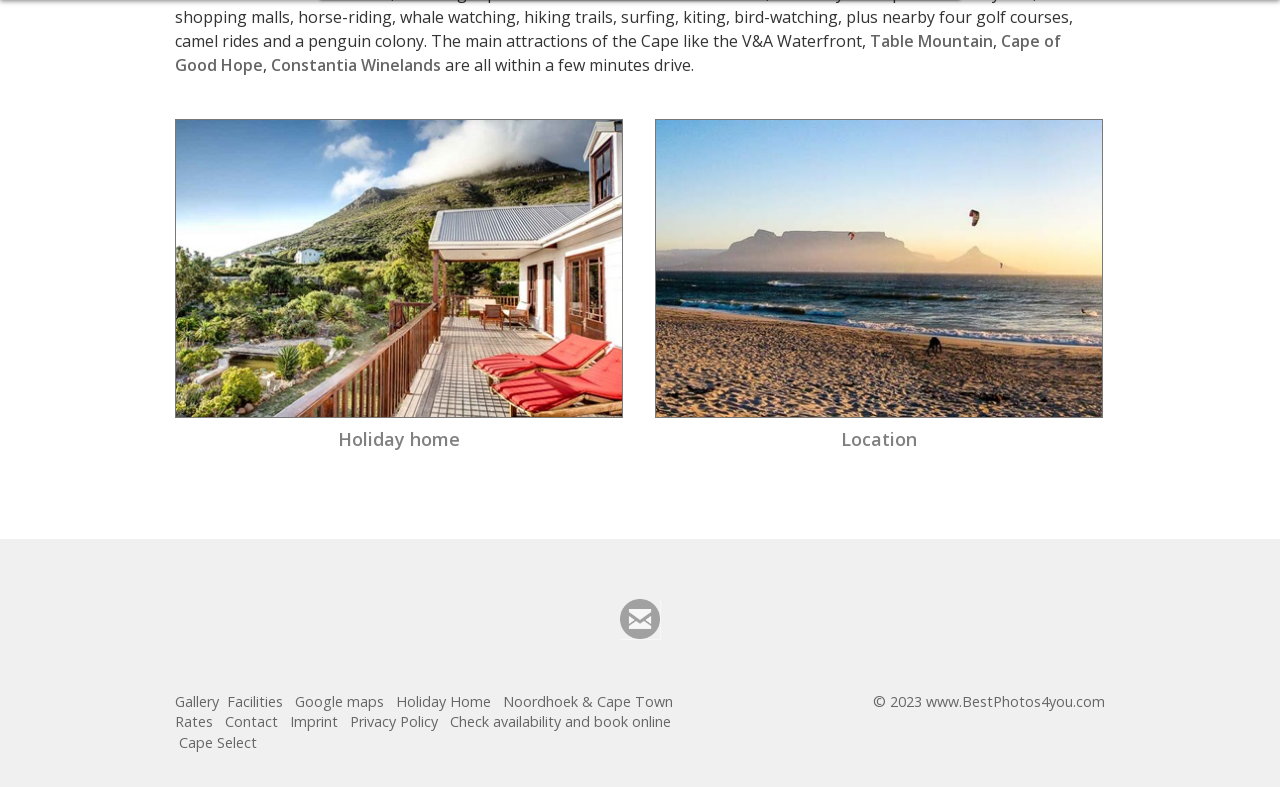Show the bounding box coordinates of the element that should be clicked to complete the task: "View Gallery".

[0.137, 0.88, 0.171, 0.904]